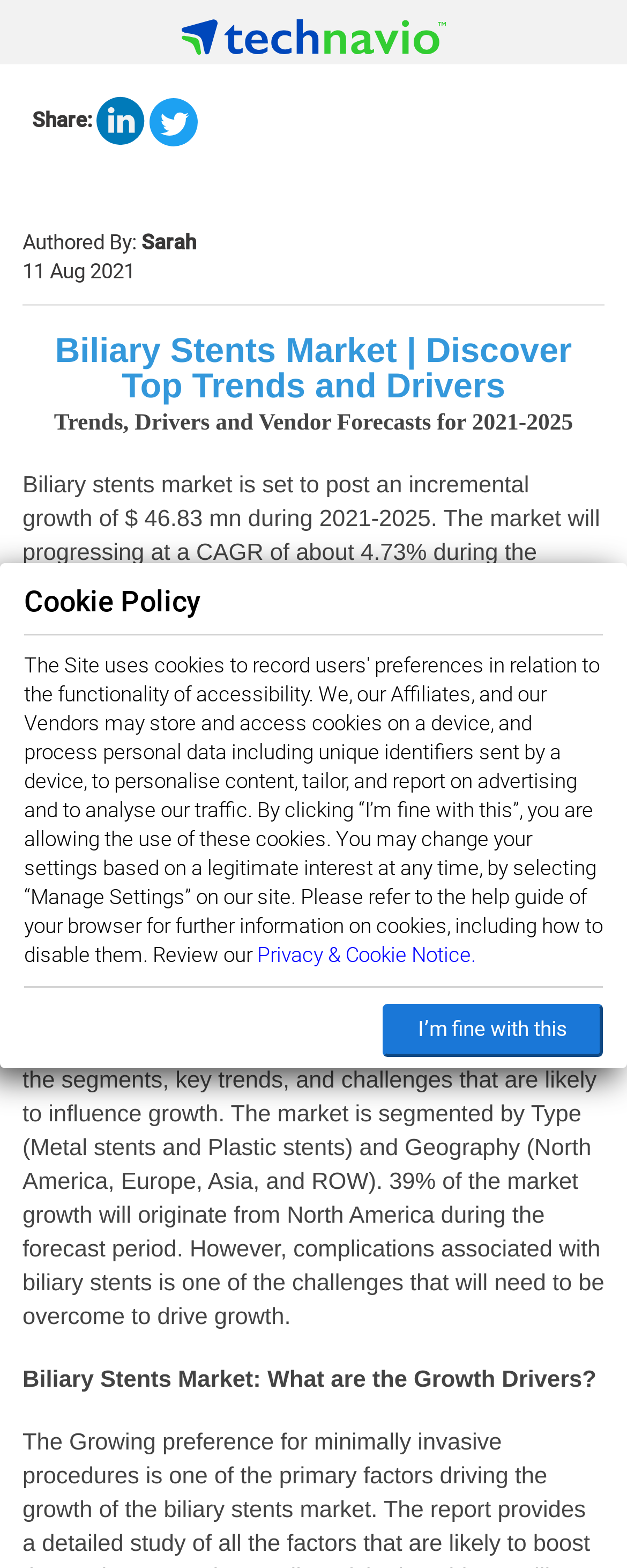Explain the webpage's design and content in an elaborate manner.

The webpage is about the global Biliary Stents Market, with a focus on its growth prospects and trends. At the top left corner, there is a Technavio logo, accompanied by social media links to Linkedin and Twitter. Below these links, the author's name, Sarah, and the publication date, 11 Aug 2021, are displayed.

The main content of the webpage is divided into sections, separated by horizontal lines. The first section provides an overview of the market, stating that it is expected to grow by $46.83 million, with a CAGR of 4.73% during the forecast period. This section also highlights the latest trends and drivers that are likely to impact growth.

The next section appears to be a call to action, encouraging business leaders to rely on the company's business insights to implement a COVID-19 Recovery Plan. A link to request a free sample report is provided below.

Further down, the webpage delves into the market segments and key trends, including the types of biliary stents (metal and plastic) and geographic regions (North America, Europe, Asia, and ROW). The section also mentions that 39% of the market growth will originate from North America during the forecast period.

The final section discusses the growth drivers of the Biliary Stents Market, although the specific details are not provided. At the bottom of the webpage, there is a notice about the Cookie Policy, with a link to the Privacy & Cookie Notice, and a button to accept the terms.

Overall, the webpage appears to be a market research report or a summary of such a report, providing an overview of the Biliary Stents Market and its growth prospects.